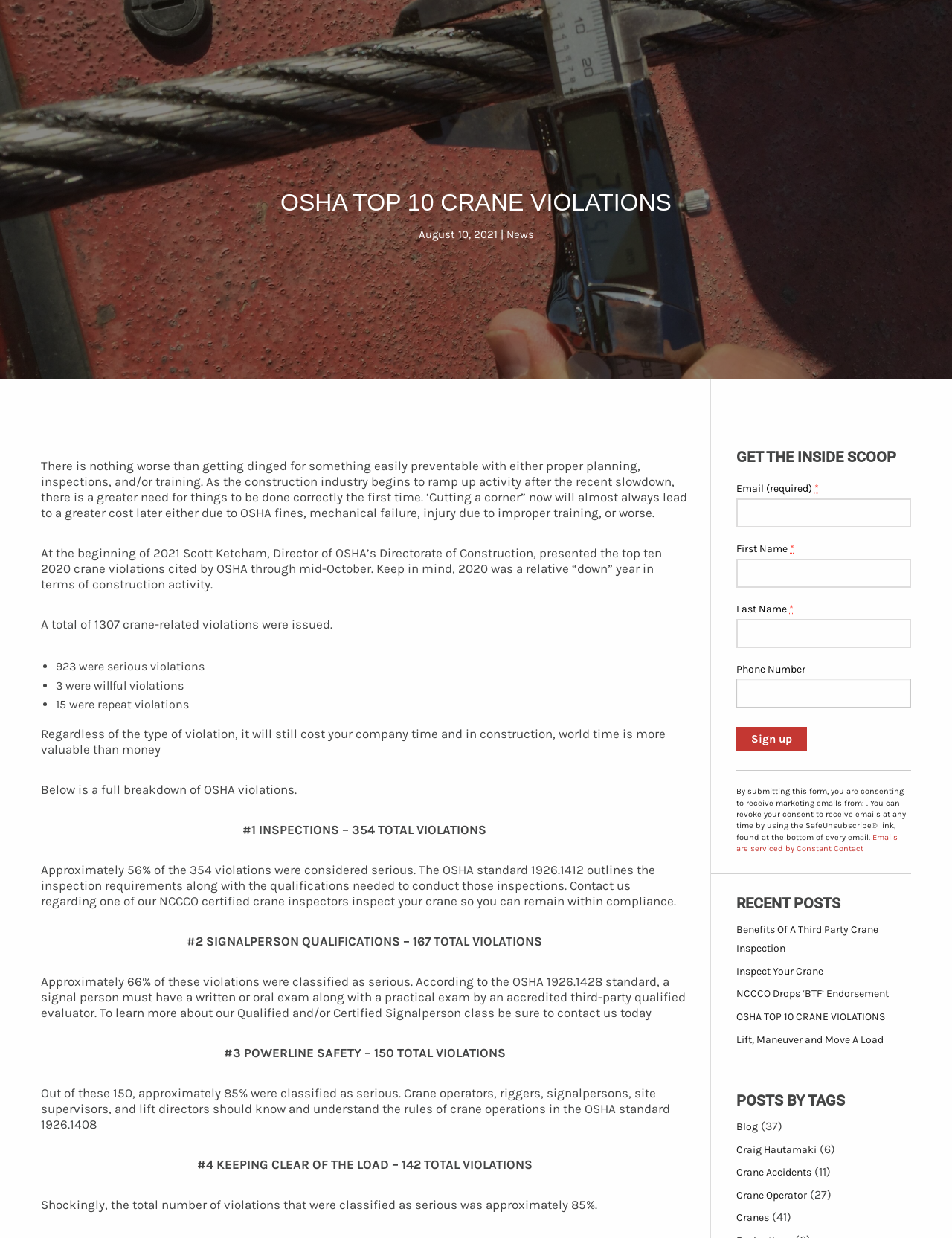Please find and report the bounding box coordinates of the element to click in order to perform the following action: "Click Sign up". The coordinates should be expressed as four float numbers between 0 and 1, in the format [left, top, right, bottom].

[0.773, 0.587, 0.848, 0.607]